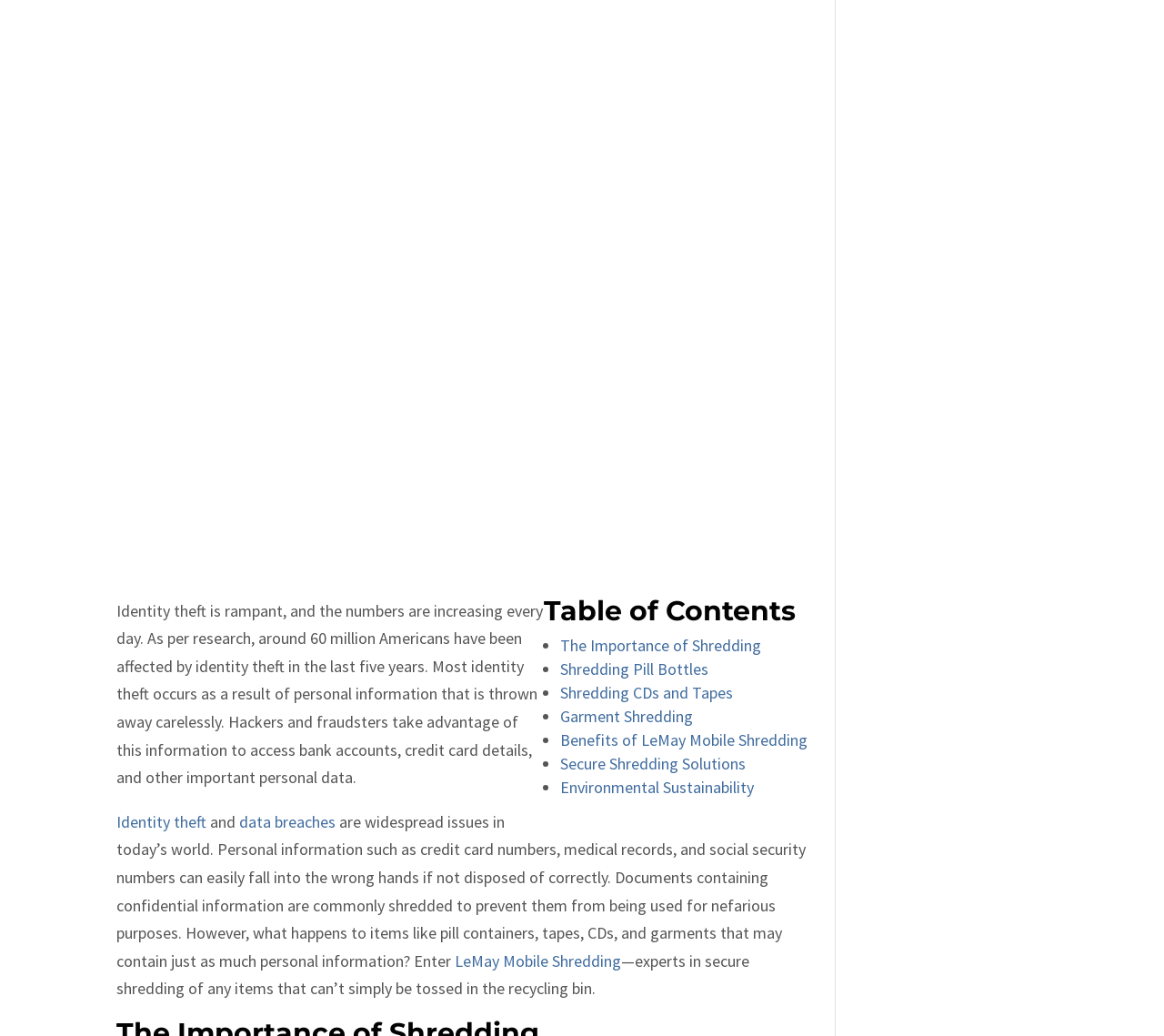Identify the bounding box coordinates for the element you need to click to achieve the following task: "Explore 'Secure Shredding Solutions'". The coordinates must be four float values ranging from 0 to 1, formatted as [left, top, right, bottom].

[0.481, 0.727, 0.641, 0.747]